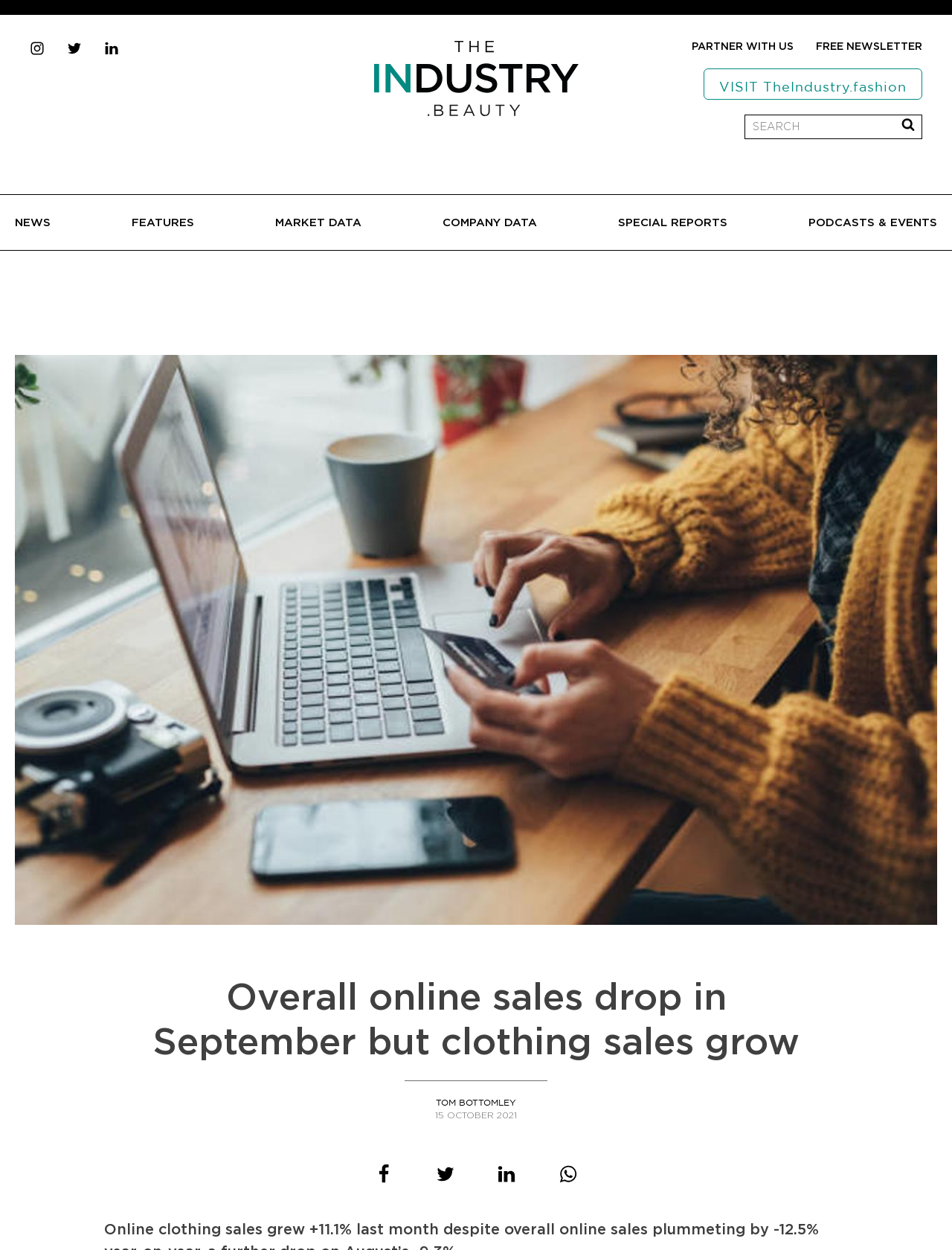Identify the bounding box of the HTML element described as: "Special Reports".

[0.649, 0.171, 0.764, 0.188]